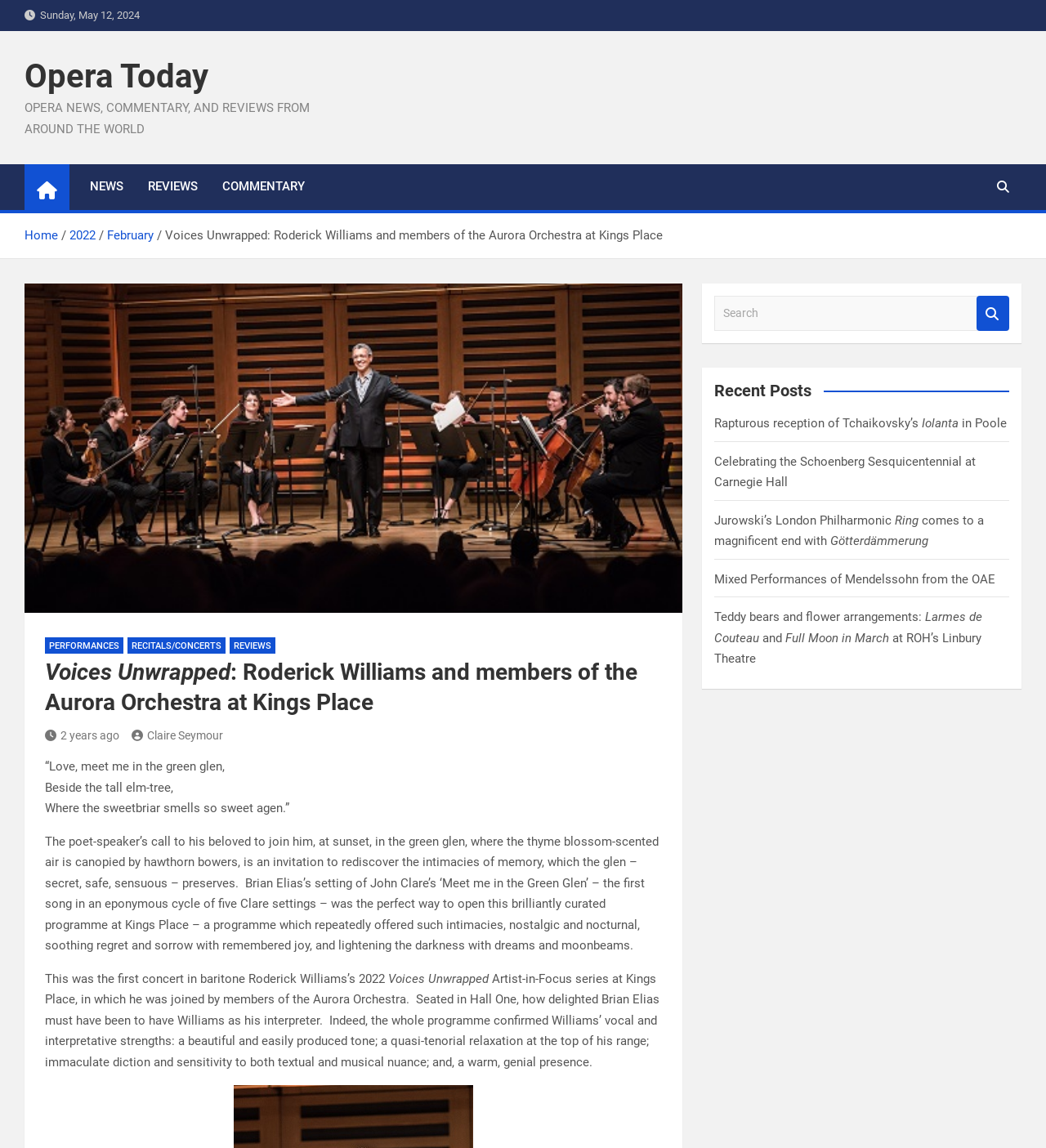Give a one-word or short phrase answer to the question: 
How many links are there in the 'Recent Posts' section?

5